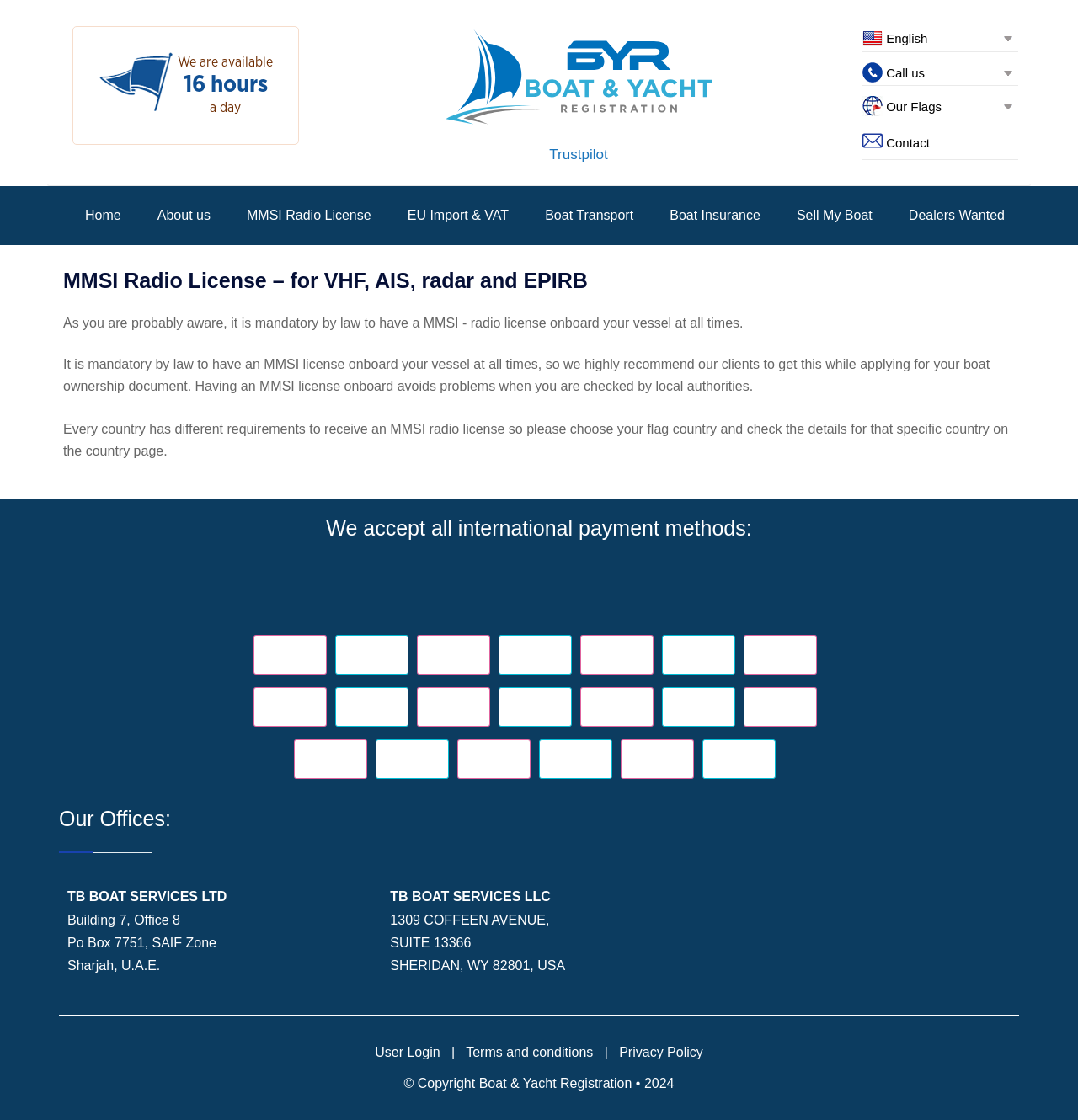Please determine the bounding box coordinates for the element with the description: "MMSI Radio License".

[0.227, 0.184, 0.346, 0.2]